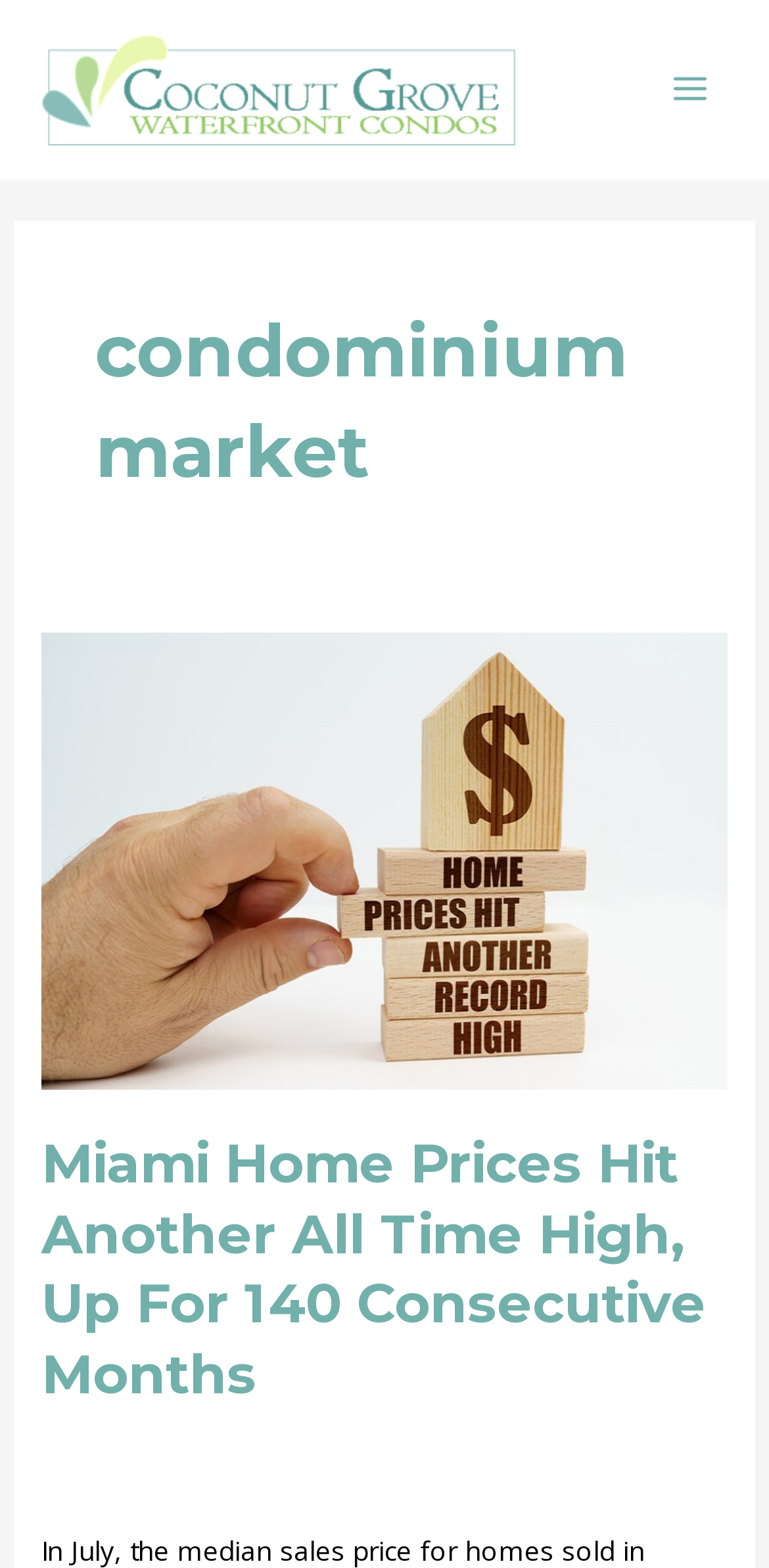Give the bounding box coordinates for the element described as: "alt="Coconut Grove Waterfront Condos"".

[0.051, 0.043, 0.679, 0.067]